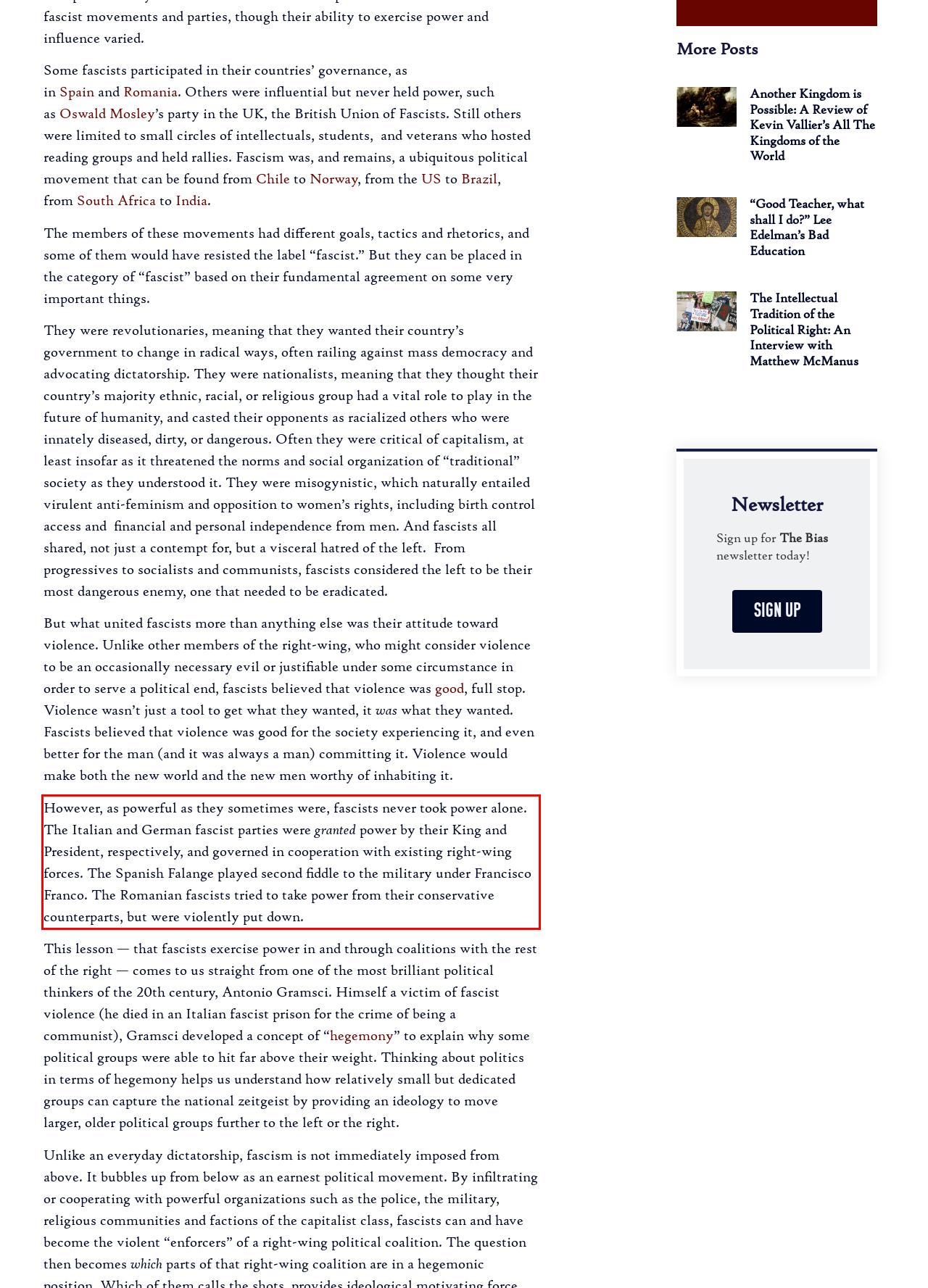Perform OCR on the text inside the red-bordered box in the provided screenshot and output the content.

However, as powerful as they sometimes were, fascists never took power alone. The Italian and German fascist parties were granted power by their King and President, respectively, and governed in cooperation with existing right-wing forces. The Spanish Falange played second fiddle to the military under Francisco Franco. The Romanian fascists tried to take power from their conservative counterparts, but were violently put down.